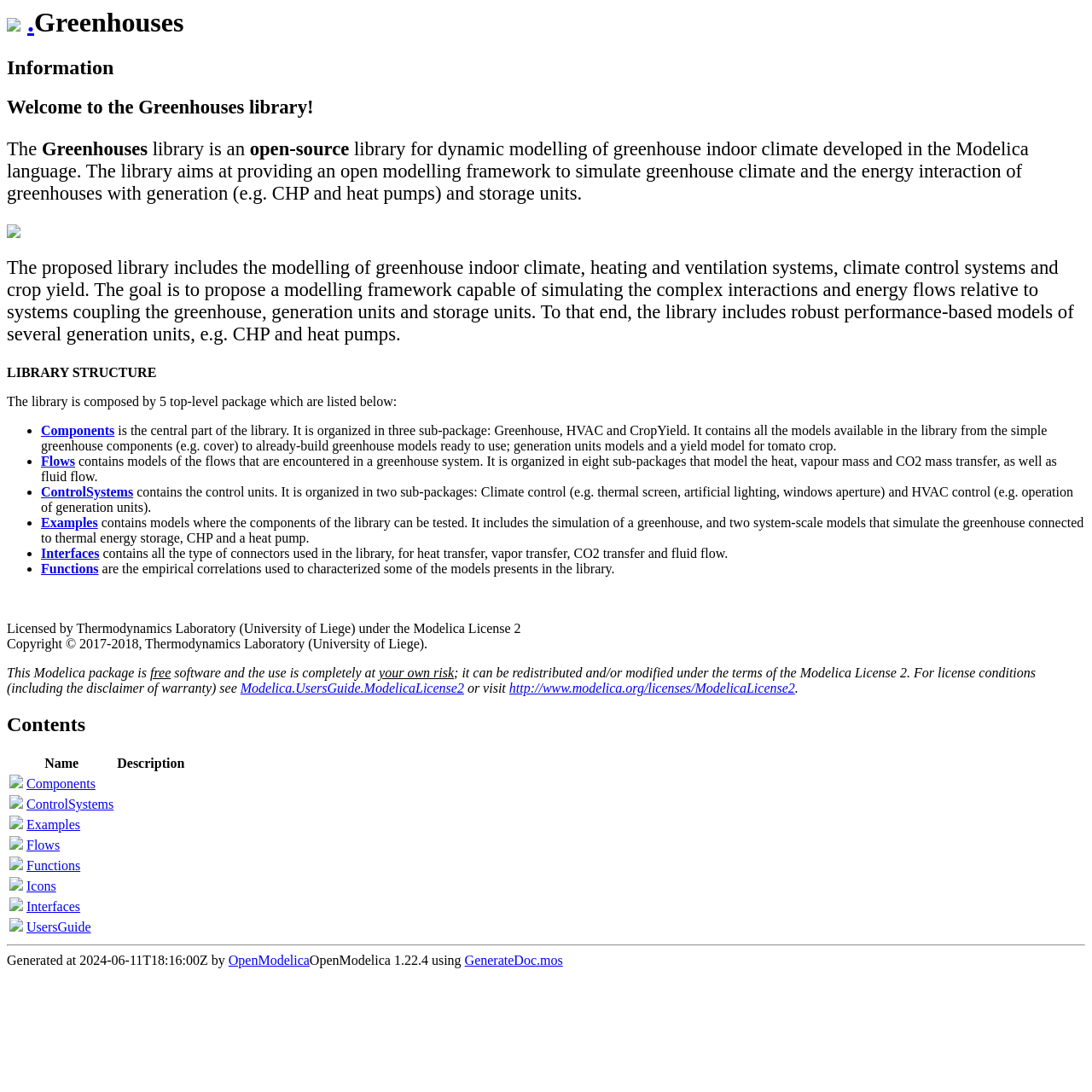Provide a short answer using a single word or phrase for the following question: 
What is the licence under which the library is licensed?

Modelica License 2